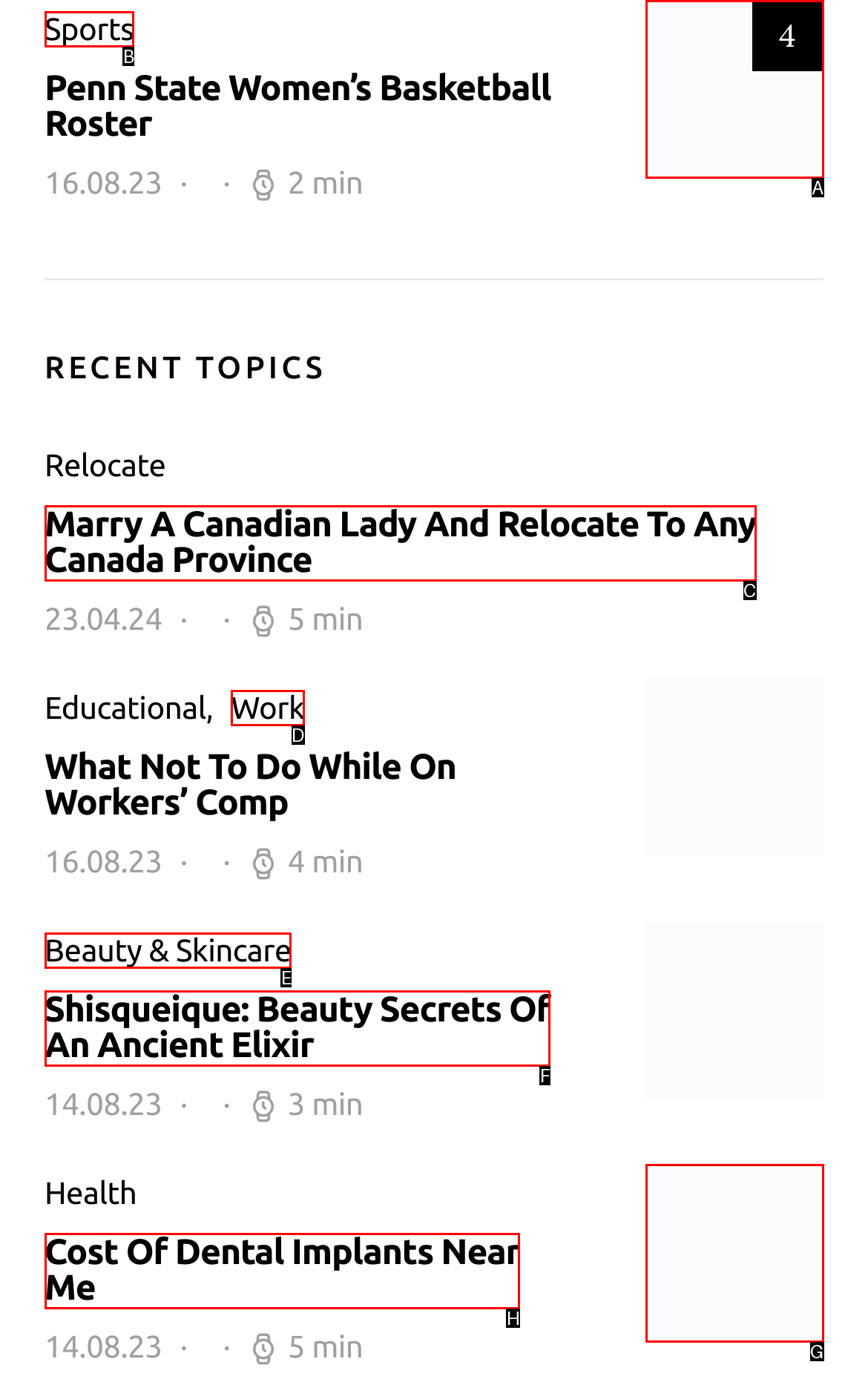Determine which UI element I need to click to achieve the following task: Click on Penn State Women's Basketball Roster Provide your answer as the letter of the selected option.

A